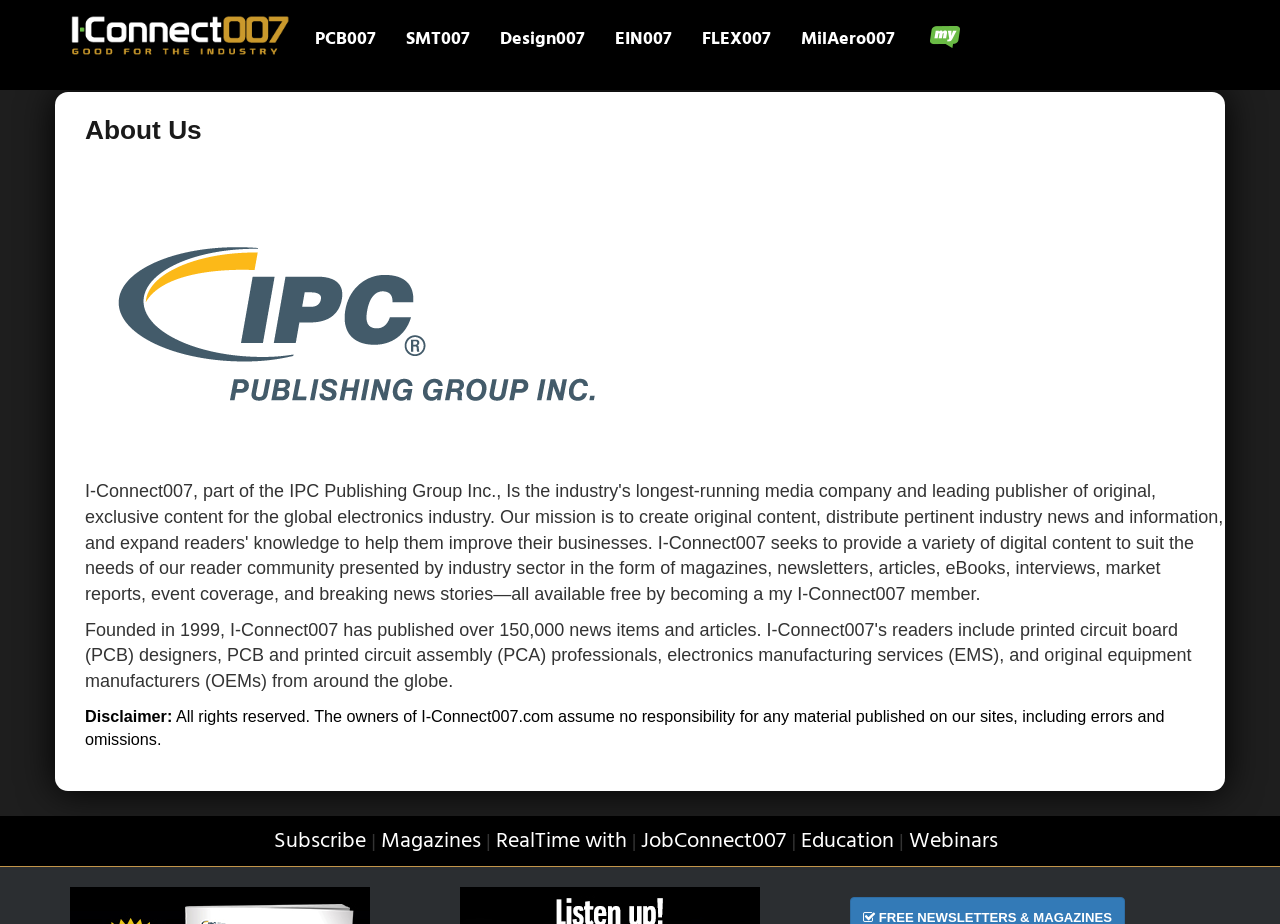Please respond to the question using a single word or phrase:
What is the name of the website?

I-Connect007